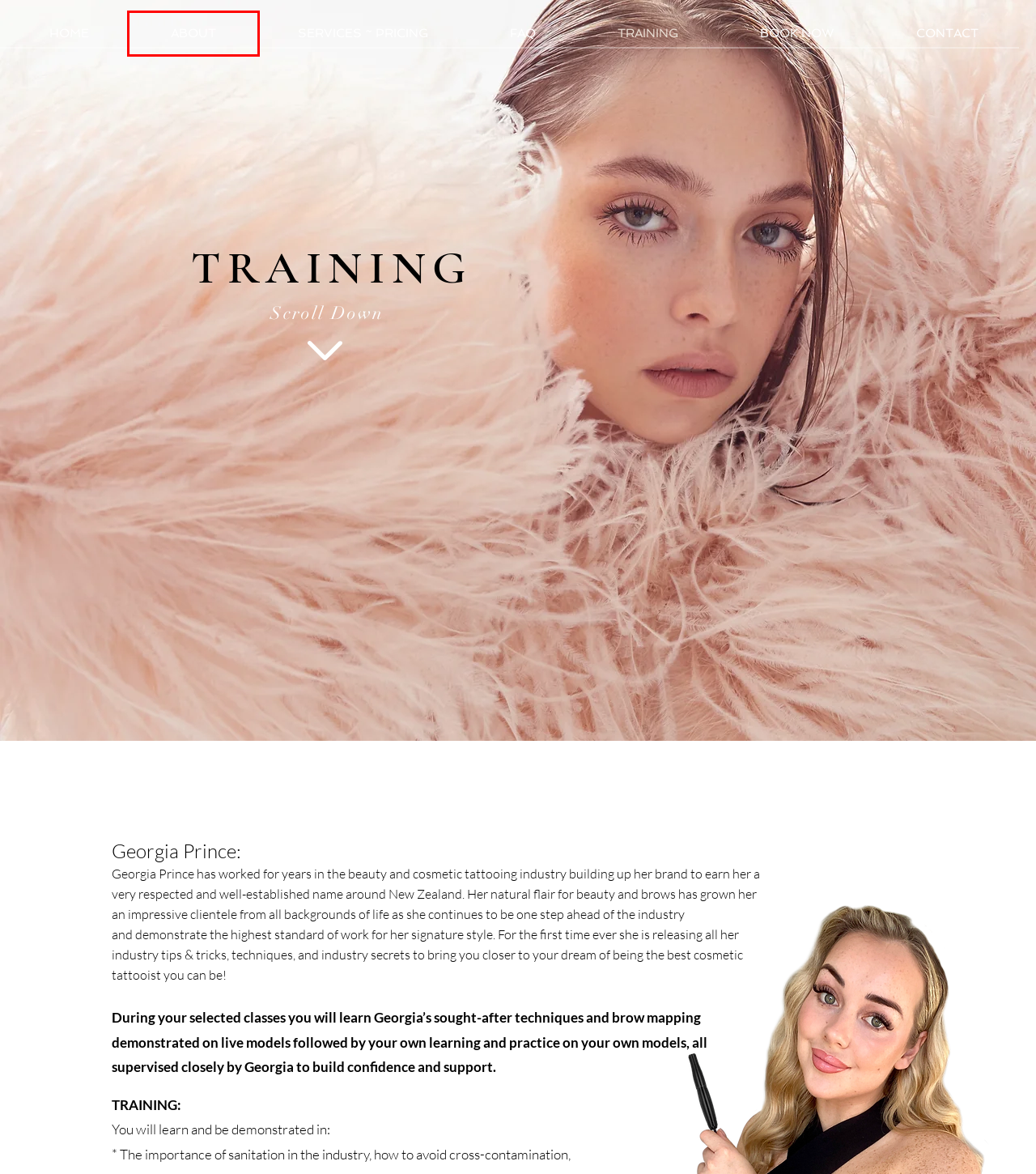You are presented with a screenshot of a webpage with a red bounding box. Select the webpage description that most closely matches the new webpage after clicking the element inside the red bounding box. The options are:
A. CONTACT US | Brows by Prince Wellington, Eyebrows Tattoo, Microblading
B. ABOUT | Brows by Prince Wellington, Eyebrows Tattoo, Microblading
C. Brows by Prince Wellington, Eyebrows Tattoo, Microblading
D. Brows by Prince Wellington | Cosmetic Tattooing | Microblading, Ombre & Lips
E. Ombré course |Brows by Prince Wellington, Eyebrows Tattoo, Microblading
F. Georgia's School
G. Advanced Training | Brows by Prince Wellington, Eyebrows Tattoo, Microblading
H. BOOK NOW | Brows by Prince Wellington, Eyebrows Tattoo, Microblading

B